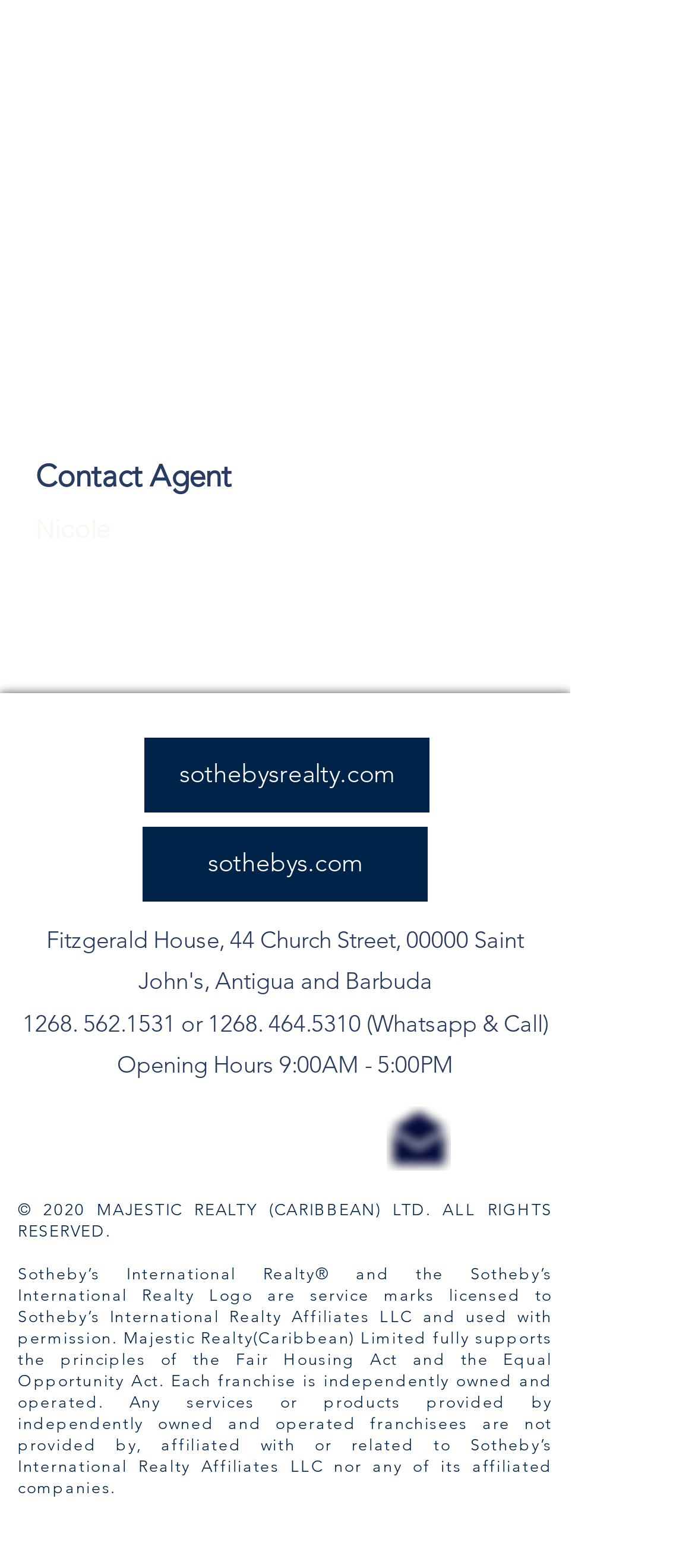What is the agent's name?
Give a single word or phrase answer based on the content of the image.

Nicole